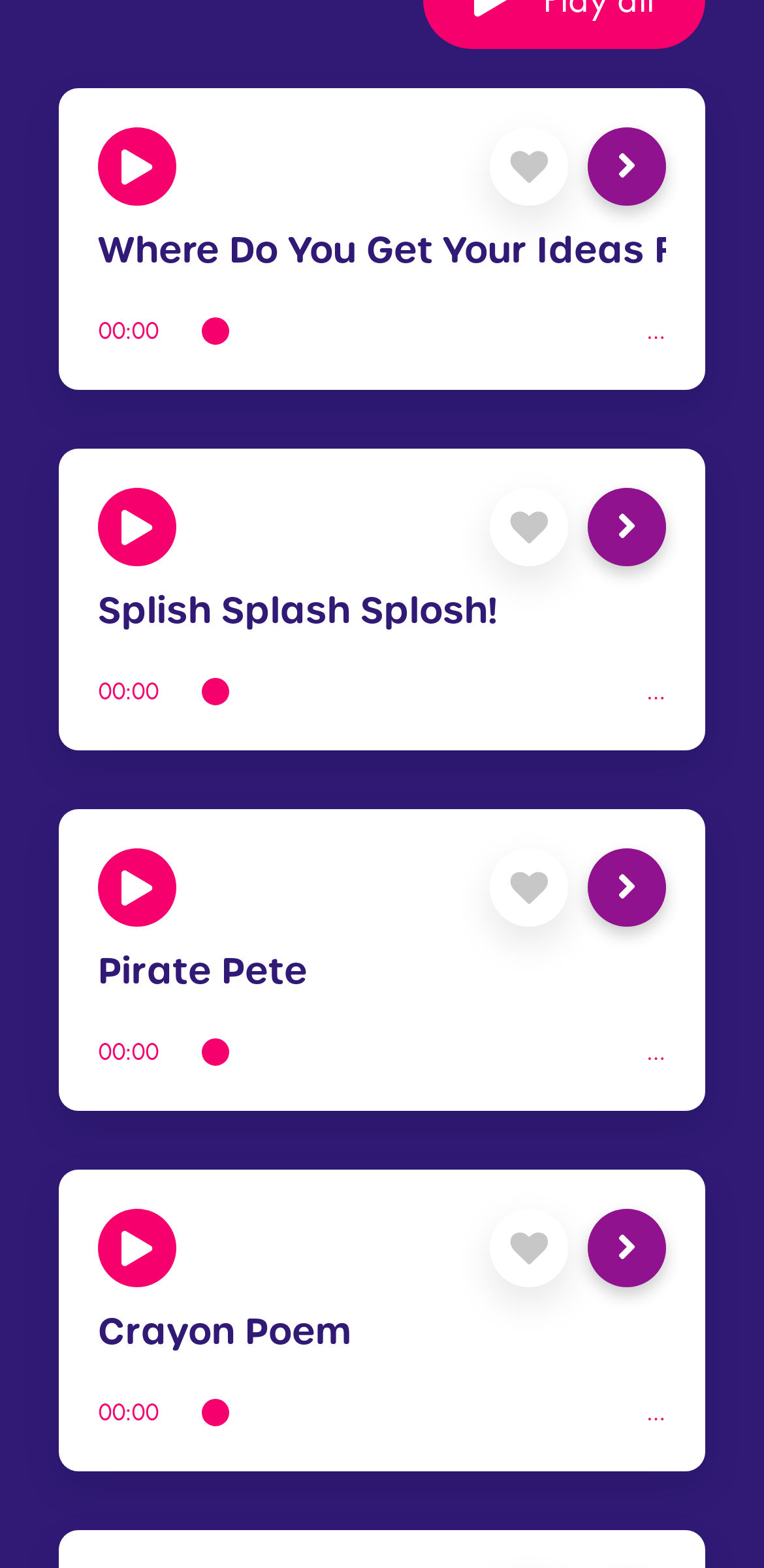Predict the bounding box coordinates of the area that should be clicked to accomplish the following instruction: "Add 'Pirate Pete' to MyArchive". The bounding box coordinates should consist of four float numbers between 0 and 1, i.e., [left, top, right, bottom].

[0.641, 0.541, 0.744, 0.591]